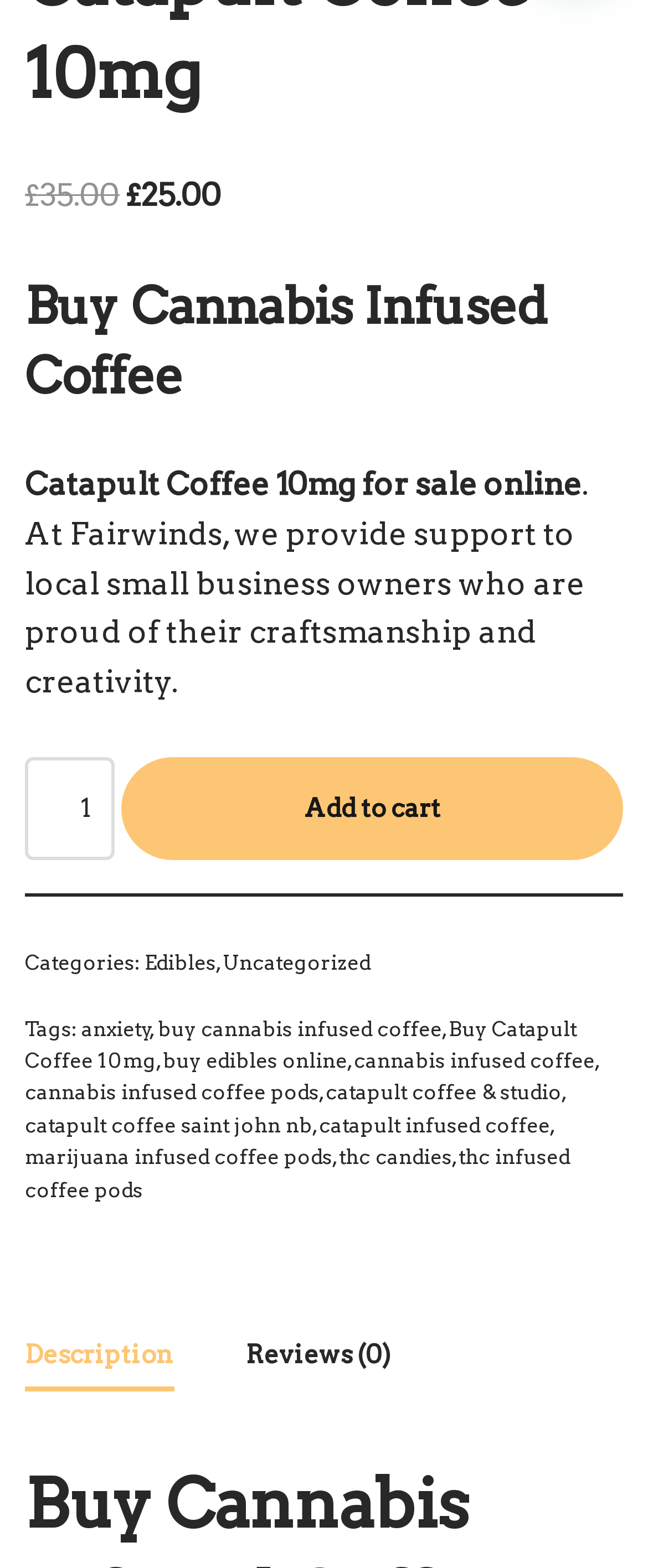Locate the bounding box coordinates of the area to click to fulfill this instruction: "Click the 'Buy Catapult Coffee 10mg' link". The bounding box should be presented as four float numbers between 0 and 1, in the order [left, top, right, bottom].

[0.038, 0.648, 0.89, 0.684]